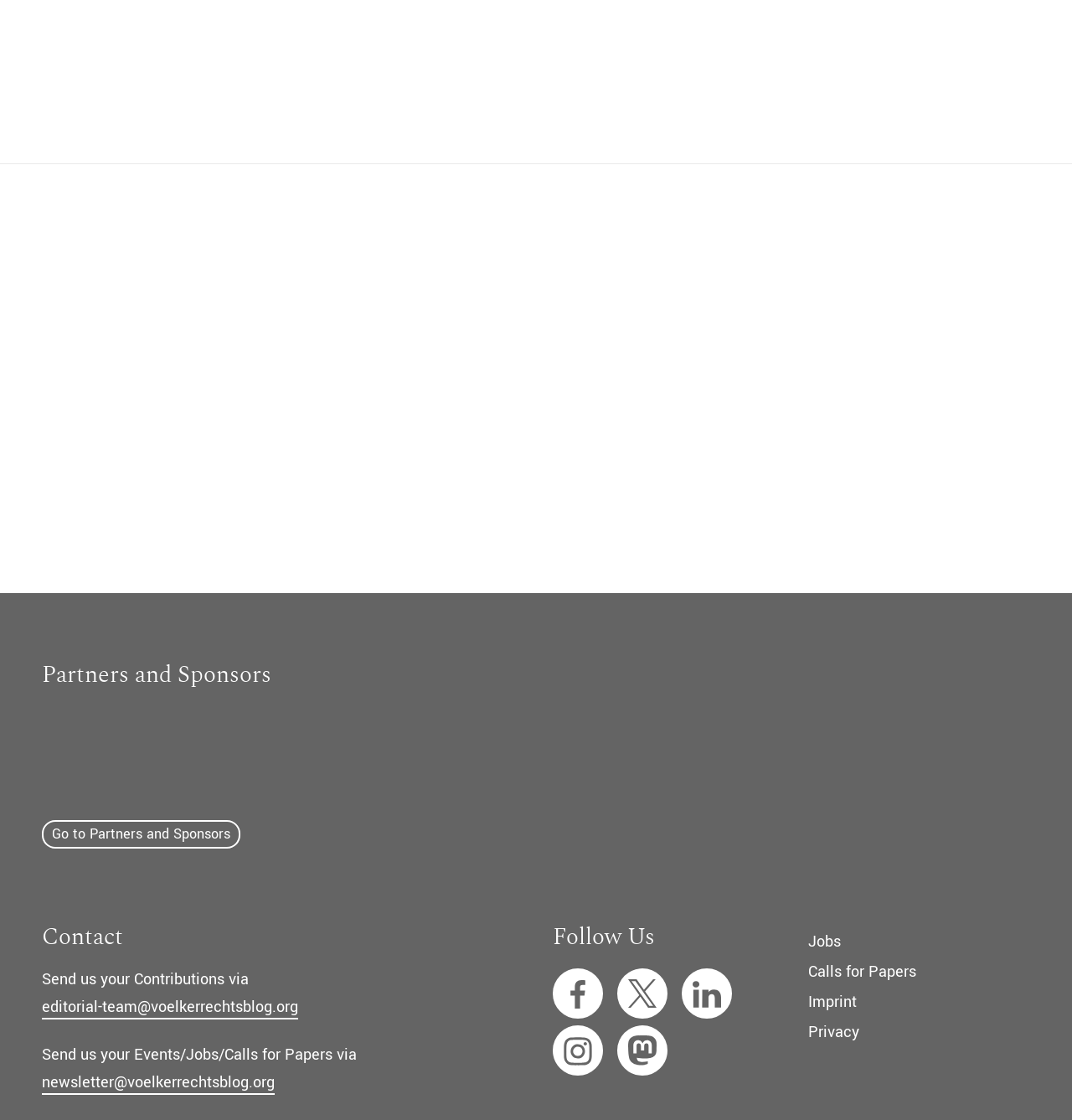Find the bounding box coordinates for the area that should be clicked to accomplish the instruction: "View the Home page".

None